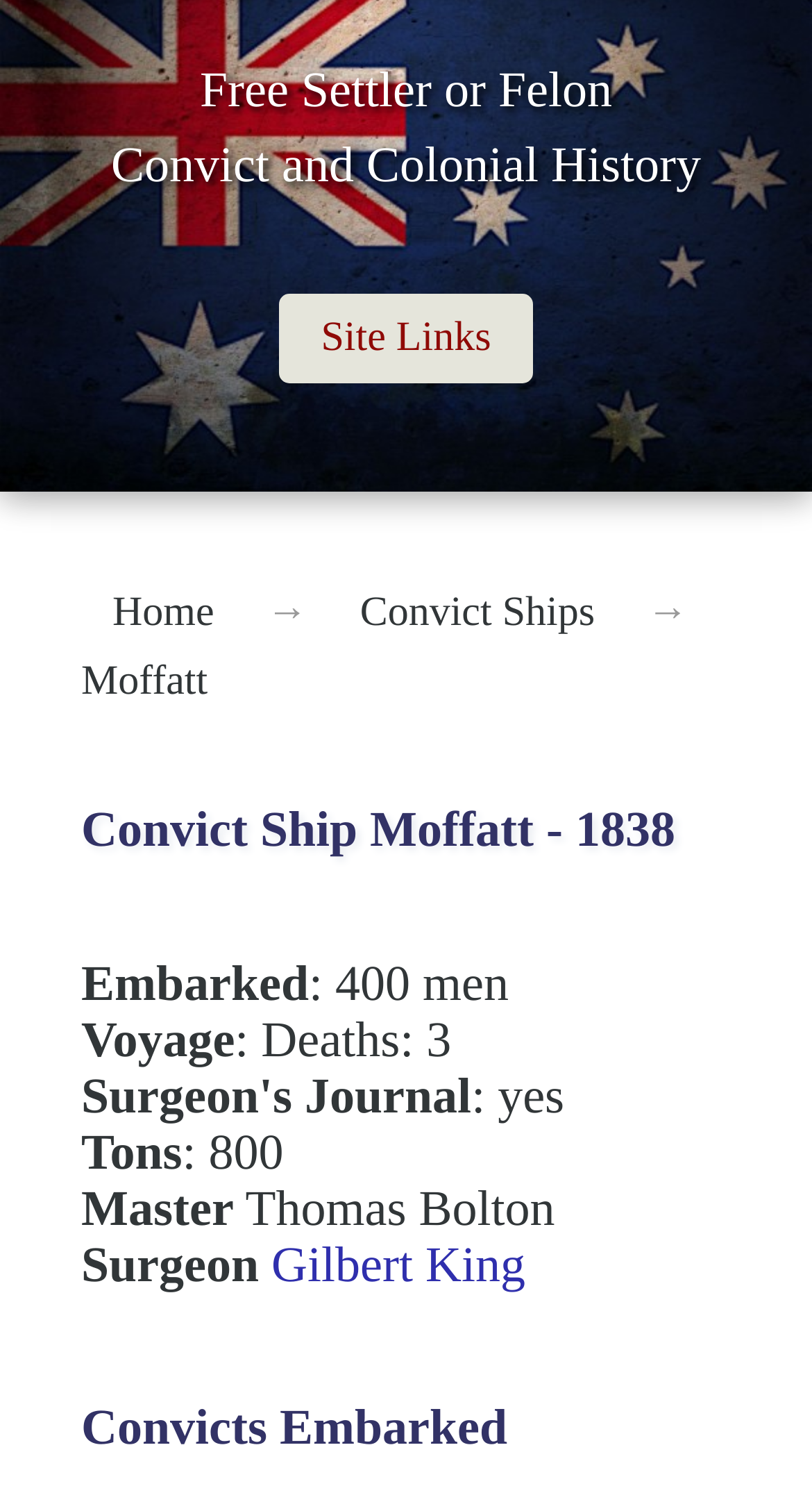Use the details in the image to answer the question thoroughly: 
How many tons was the ship?

The tonnage of the ship can be found in the StaticText ': 800' which is located below the 'Tons' label.